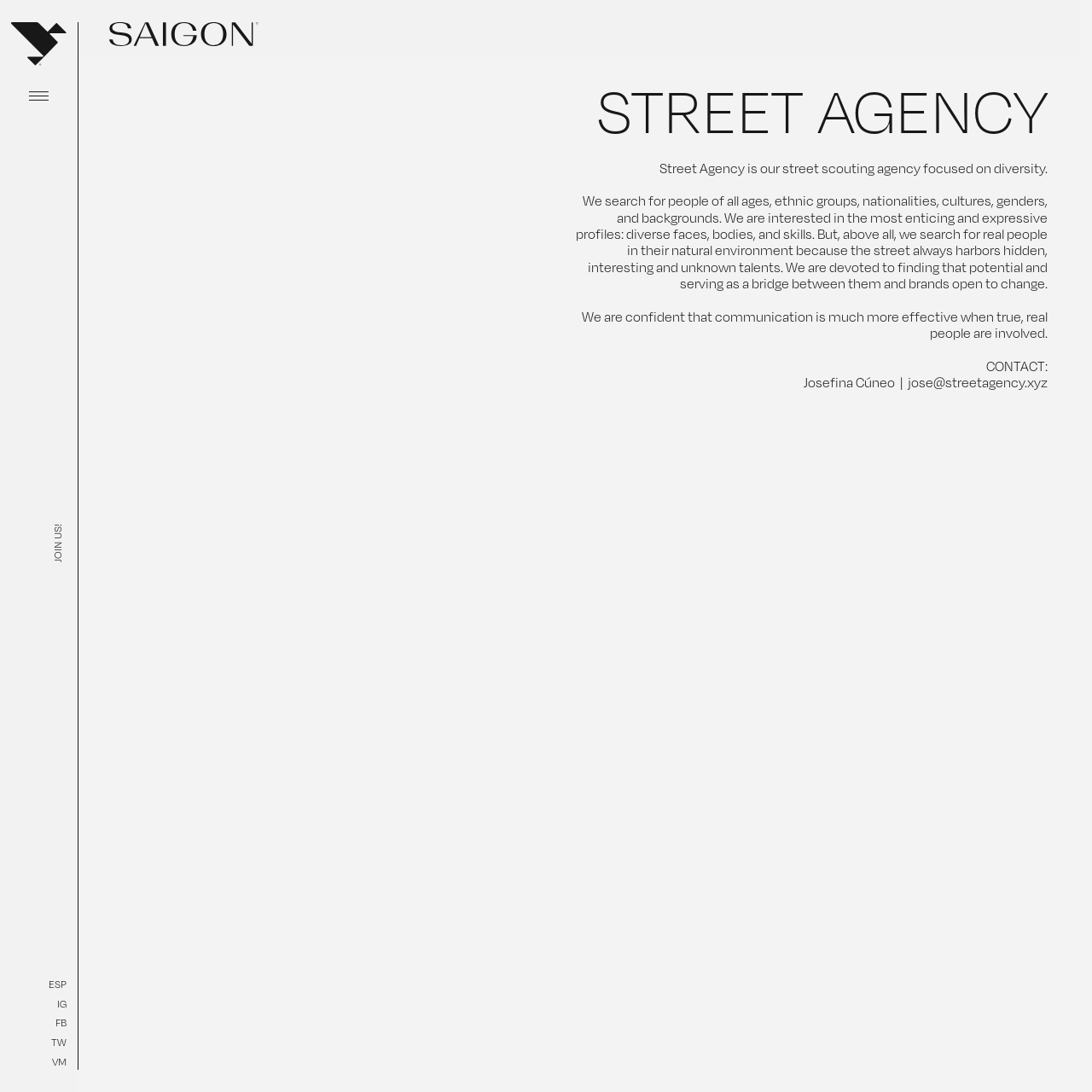Identify the bounding box coordinates of the clickable region to carry out the given instruction: "Open main menu".

[0.023, 0.075, 0.048, 0.1]